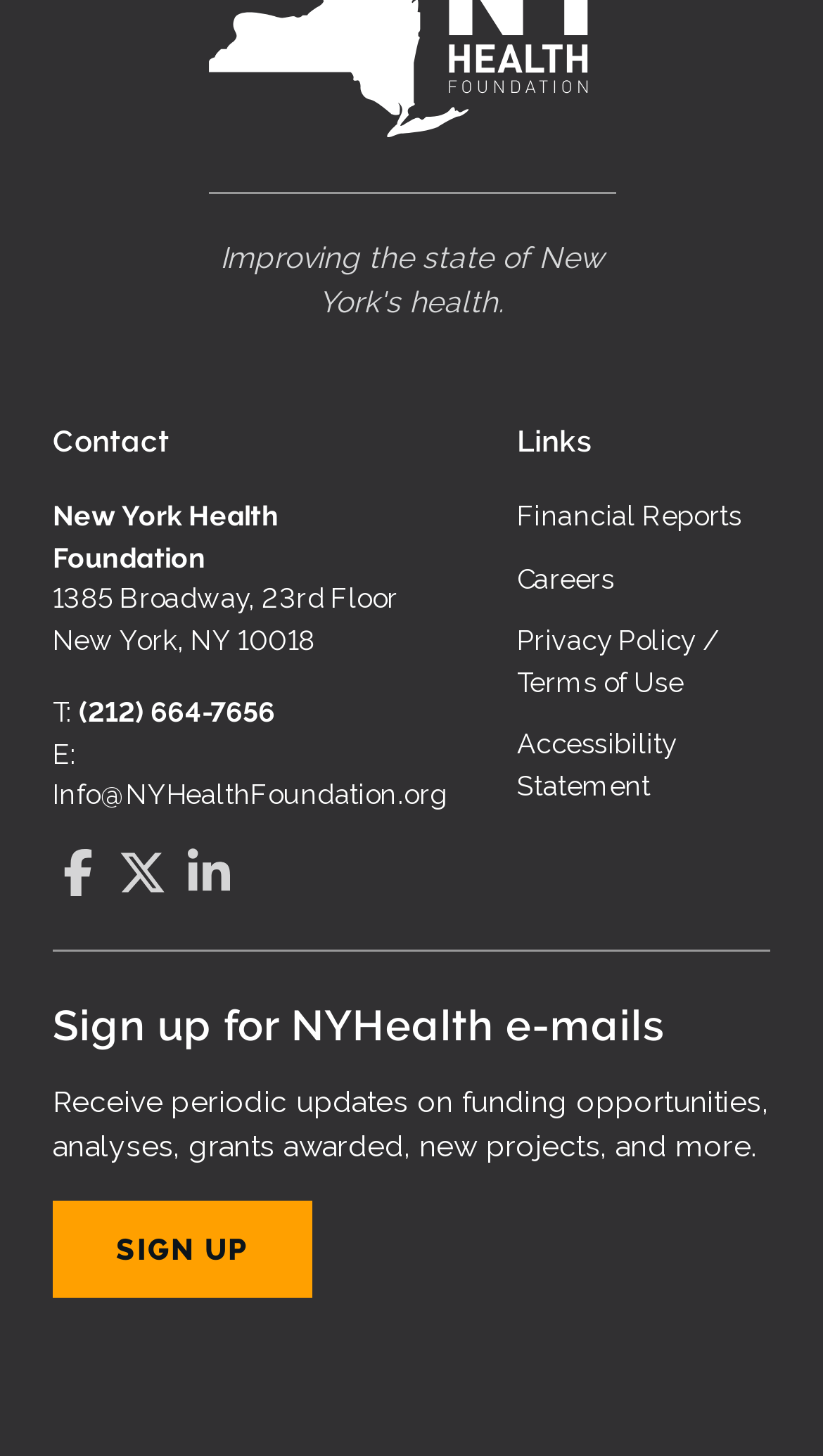Indicate the bounding box coordinates of the clickable region to achieve the following instruction: "View publication details."

None